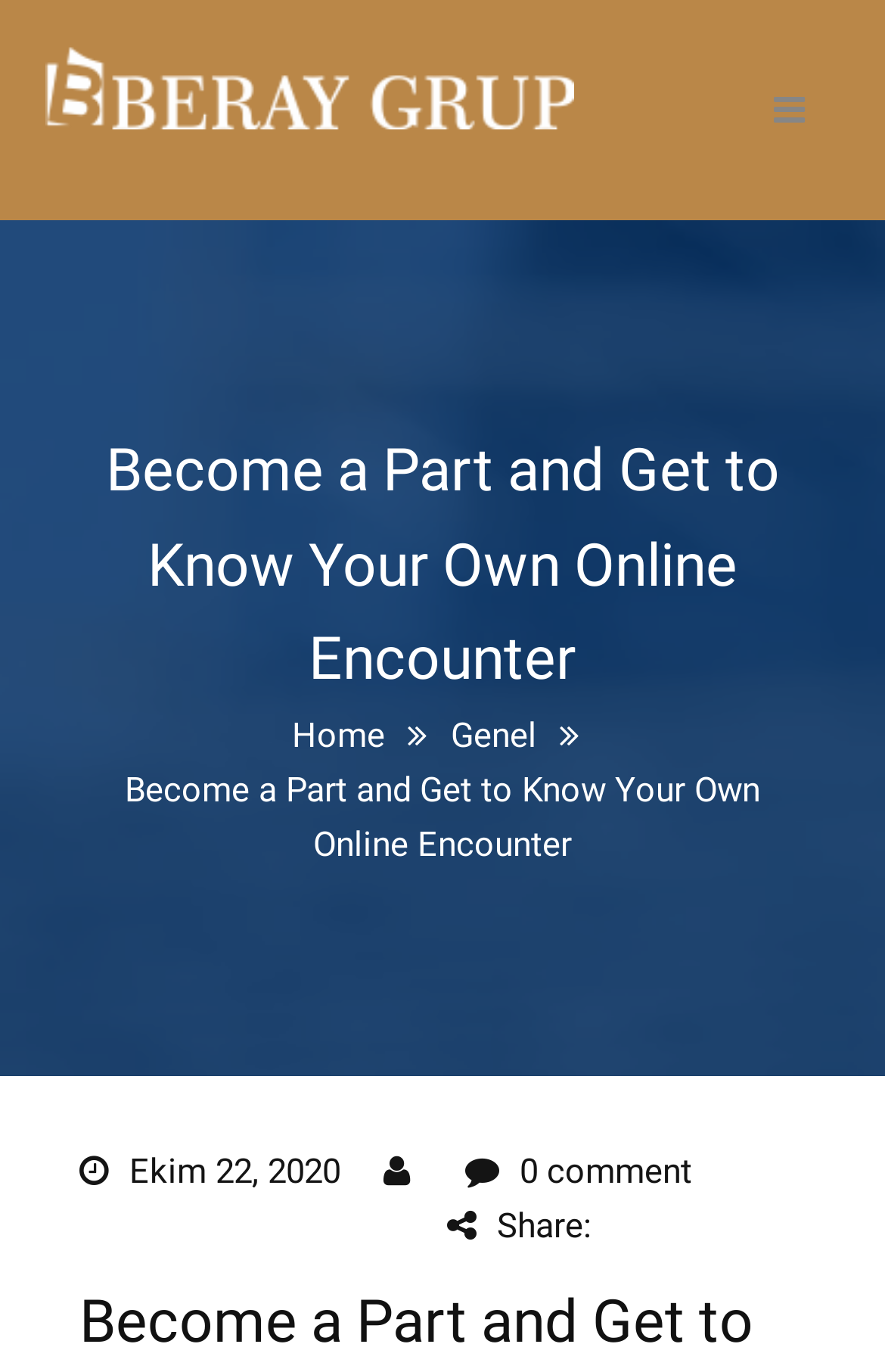Identify and provide the title of the webpage.

Become a Part and Get to Know Your Own Online Encounter